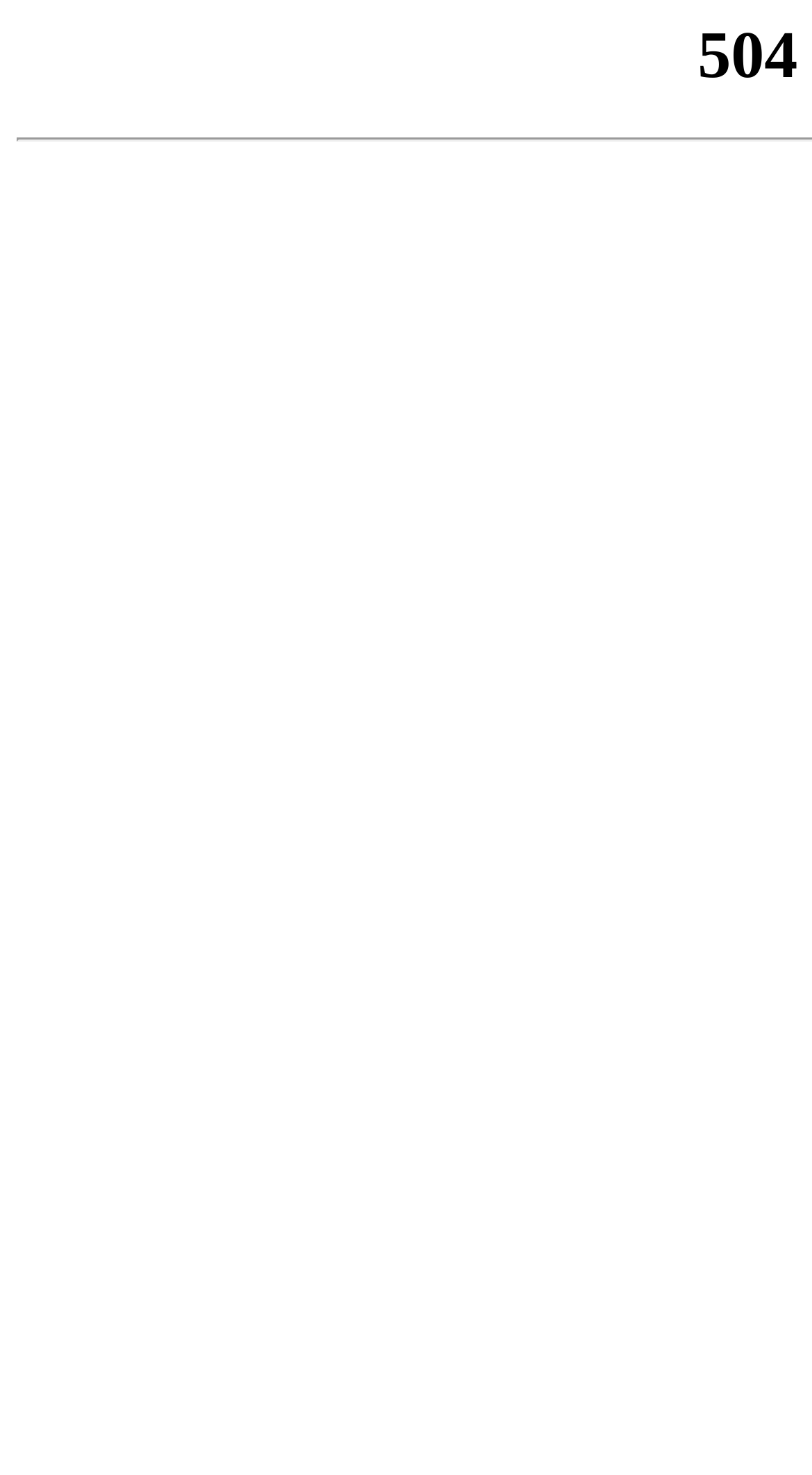What is the title or heading displayed on the webpage?

504 Gateway Time-out